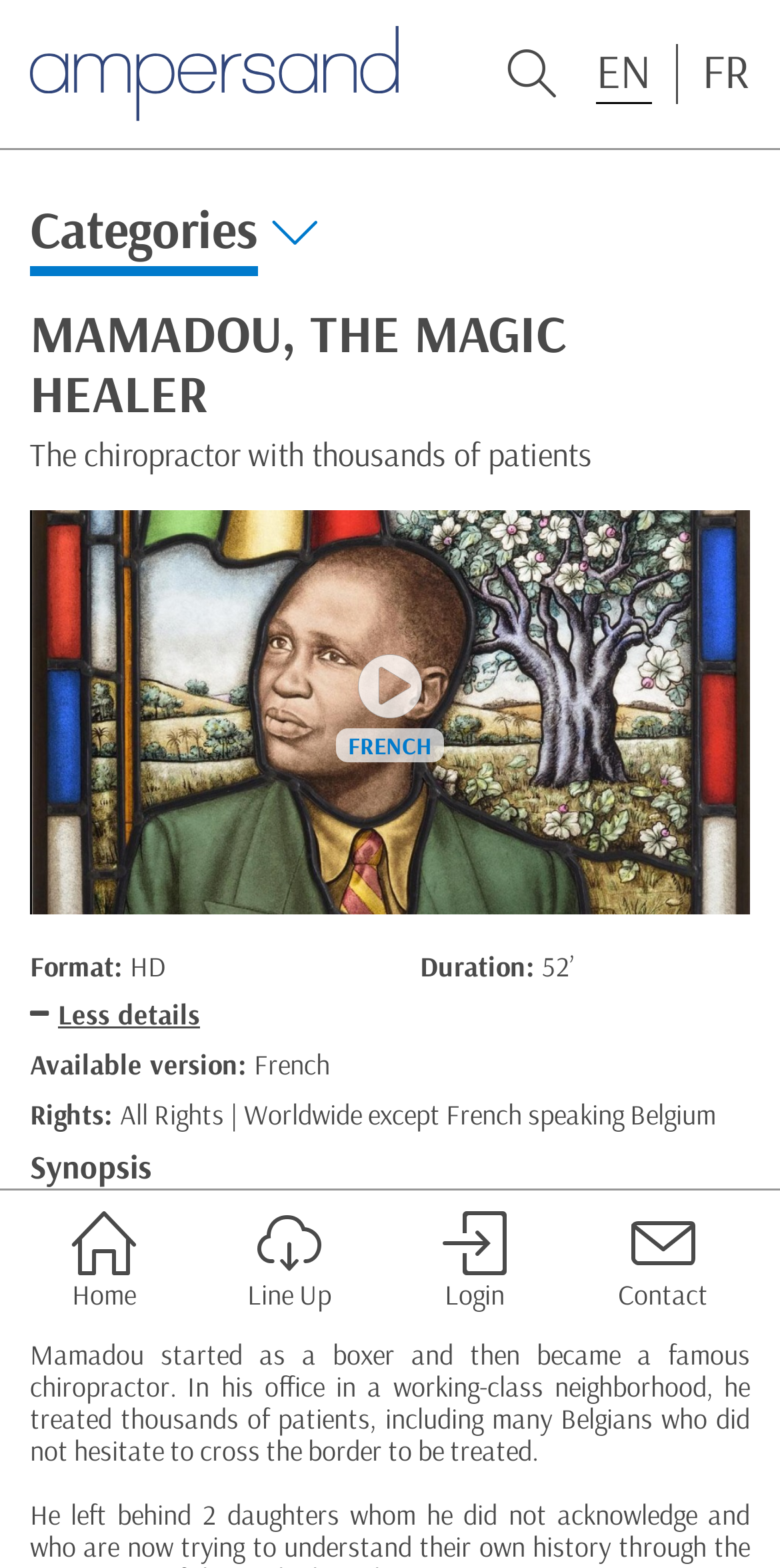How many links are there in the bottom navigation bar?
Using the image provided, answer with just one word or phrase.

4